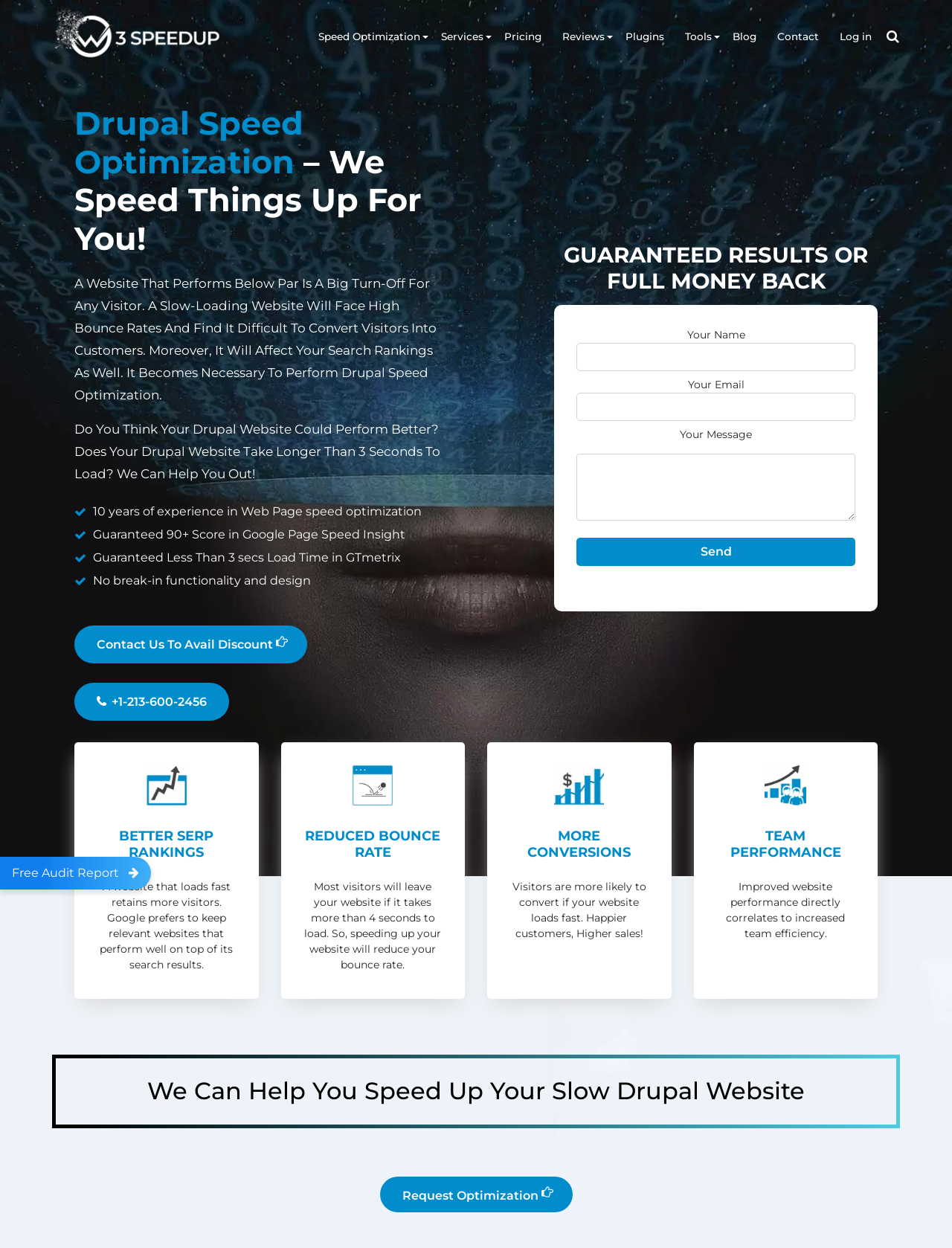Produce a meticulous description of the webpage.

This webpage is about Drupal speed optimization services. At the top, there is a button "Free Audit Report" and a link "W3 SpeedUp" with an accompanying image. Below that, there is a menu with various options, including "Speed Optimization", "Services", "Pricing", "Reviews", "Plugins", "Tools", "Blog", "Contact", and "Log in".

The "Speed Optimization" menu expands to reveal a list of options, including "WordPress", "Shopify", "Magento", "Laravel", "Drupal", "CakePHP", "CodeIgniter", "Core PHP", "YII", "Symfony", "Core Web Vitals", and "Server Side". 

The main content of the webpage starts with a heading "Drupal Speed Optimization – We Speed Things Up For You!" followed by a paragraph of text explaining the importance of website speed optimization. Below that, there are three short paragraphs highlighting the benefits of the service, including 10 years of experience, guaranteed 90+ score in Google Page Speed Insight, and guaranteed less than 3 seconds load time in GTmetrix.

Further down, there is a section with a heading "GUARANTEED RESULTS OR FULL MONEY BACK" and a contact form with fields for name, email, and message. There are also two links, "Contact Us To Avail Discount" and a phone number "+1-213-600-2456".